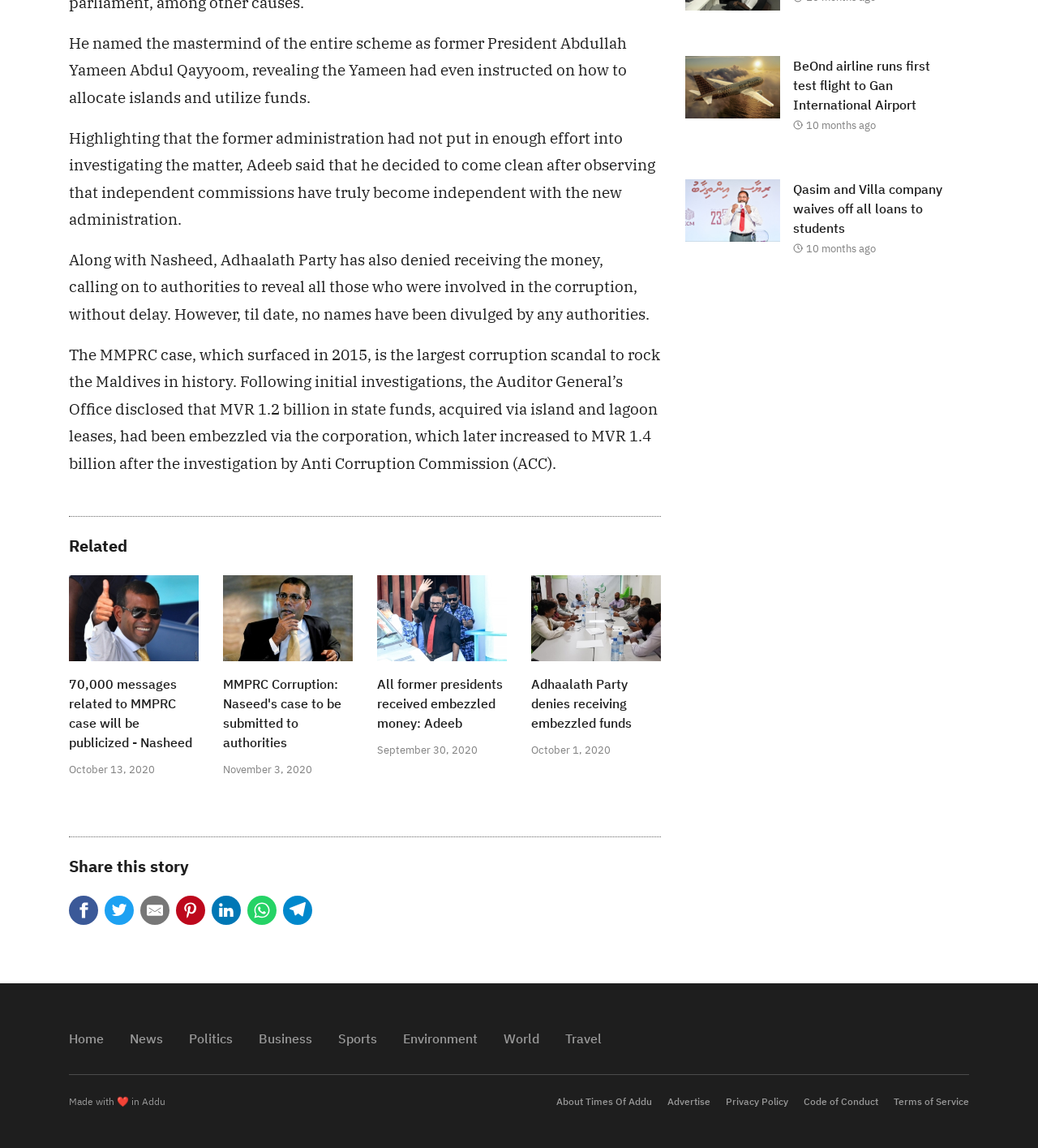What is the topic of the main article?
Please provide a comprehensive answer based on the information in the image.

The main article is about the MMPRC case, which is the largest corruption scandal to rock the Maldives in history, as described in the StaticText elements with IDs 210, 211, 212, and 213.